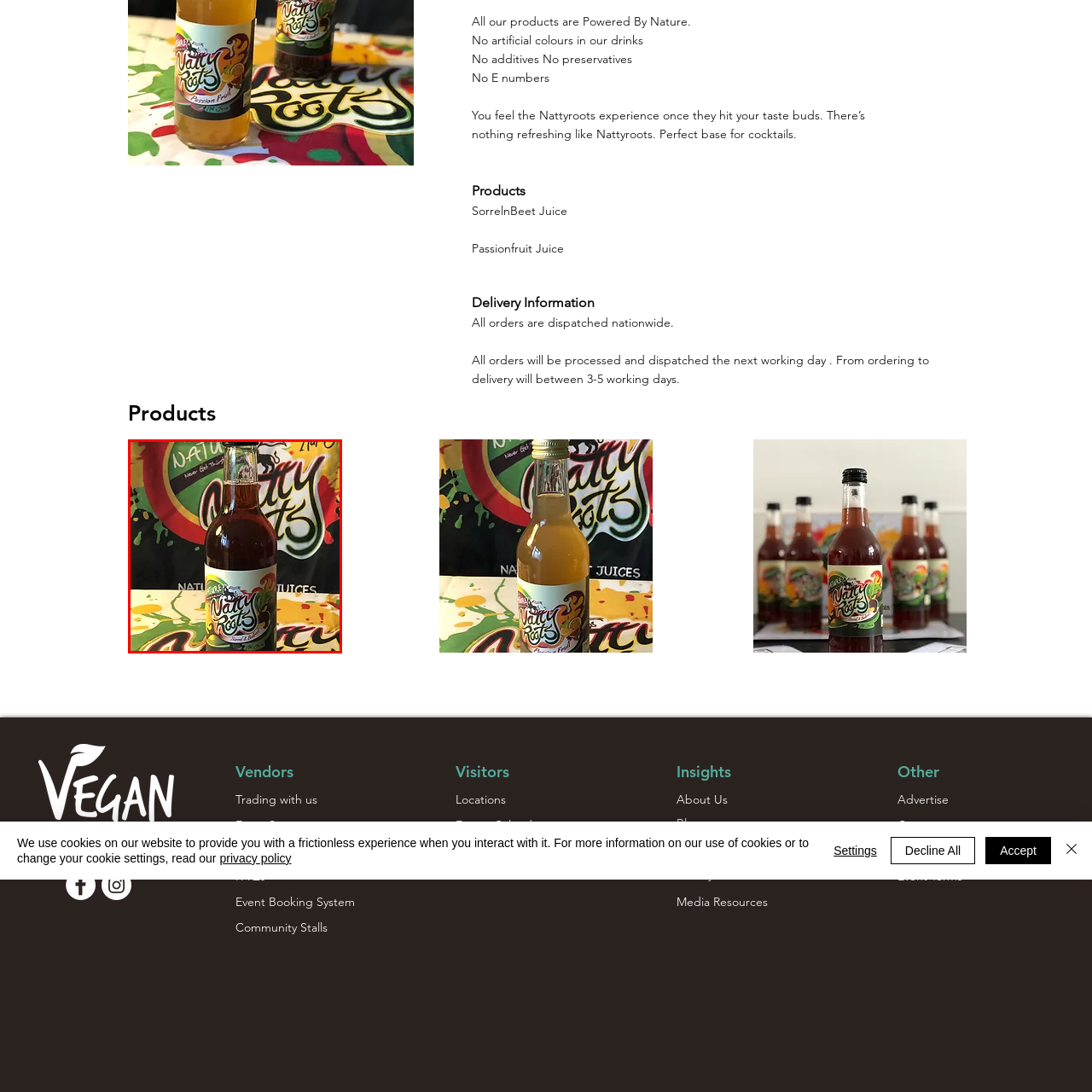Give a detailed account of the scene depicted in the image inside the red rectangle.

This image showcases a bottle of Nattyroots Ital Juice, prominently displayed against a vibrant, colorful backdrop that represents the brand's ethos. The bottle features a distinctive label adorned with playful, artistic lettering that spells out "Natty Roots," surrounded by vivid colors that evoke a sense of freshness and natural ingredients. The background subtly reinforces the brand's commitment to authentic, nature-powered products, emphasizing their message of no artificial additives. The overall presentation captures the essence of refreshing, healthy drinks, inviting customers to experience the unique flavors and benefits of Nattyroots Ital Juice.